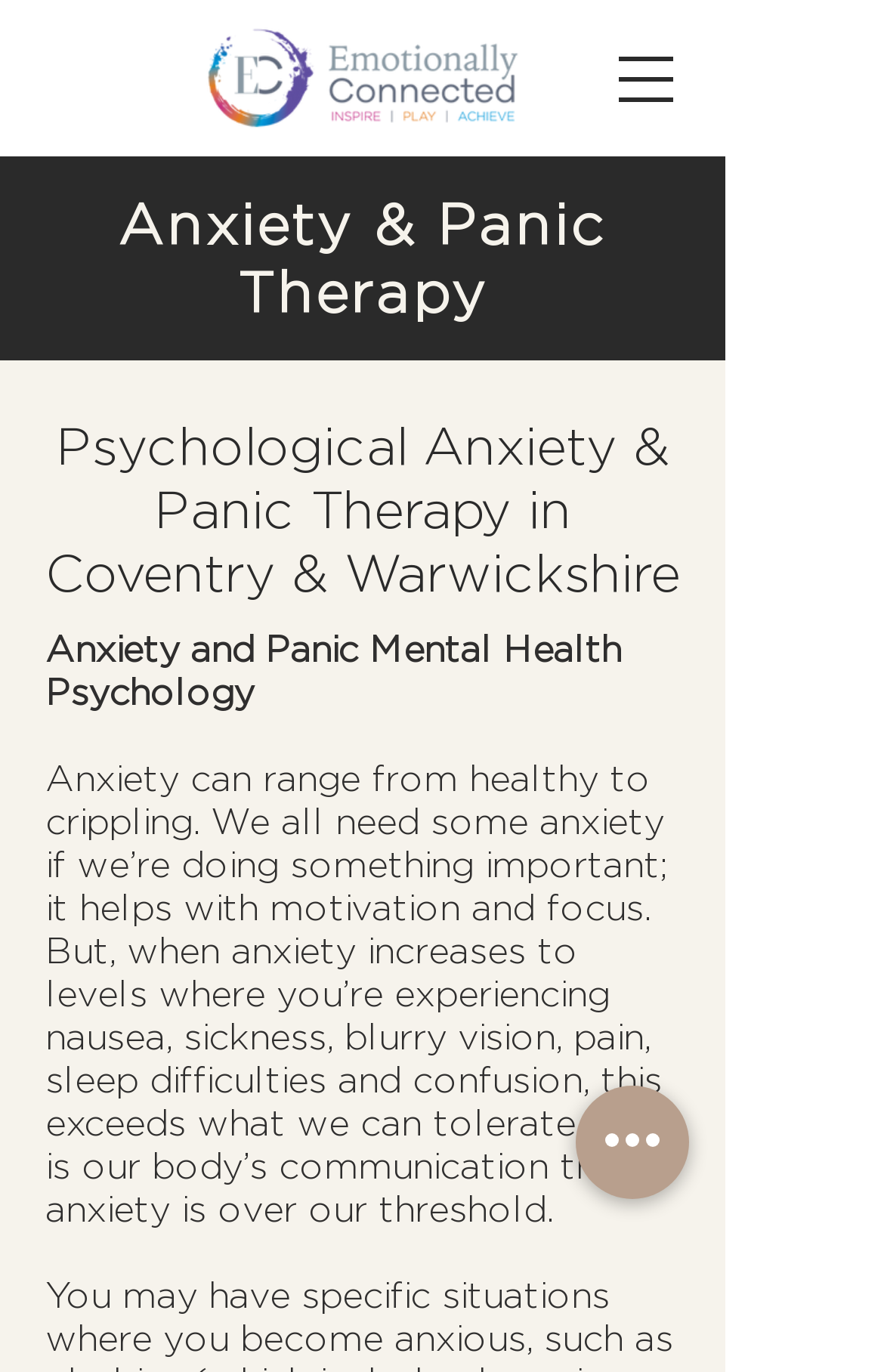Bounding box coordinates are specified in the format (top-left x, top-left y, bottom-right x, bottom-right y). All values are floating point numbers bounded between 0 and 1. Please provide the bounding box coordinate of the region this sentence describes: By Month

None